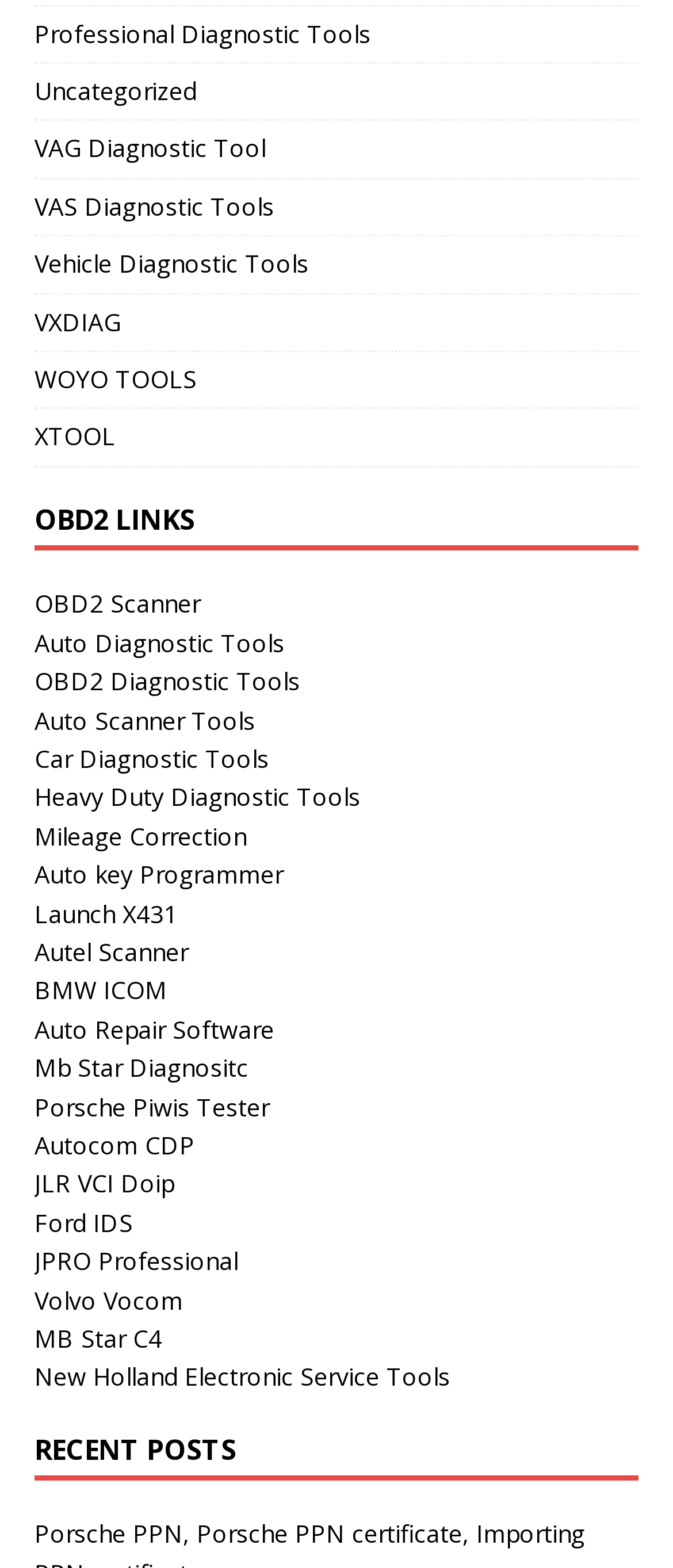Could you provide the bounding box coordinates for the portion of the screen to click to complete this instruction: "Check out RECENT POSTS"?

[0.051, 0.913, 0.949, 0.945]